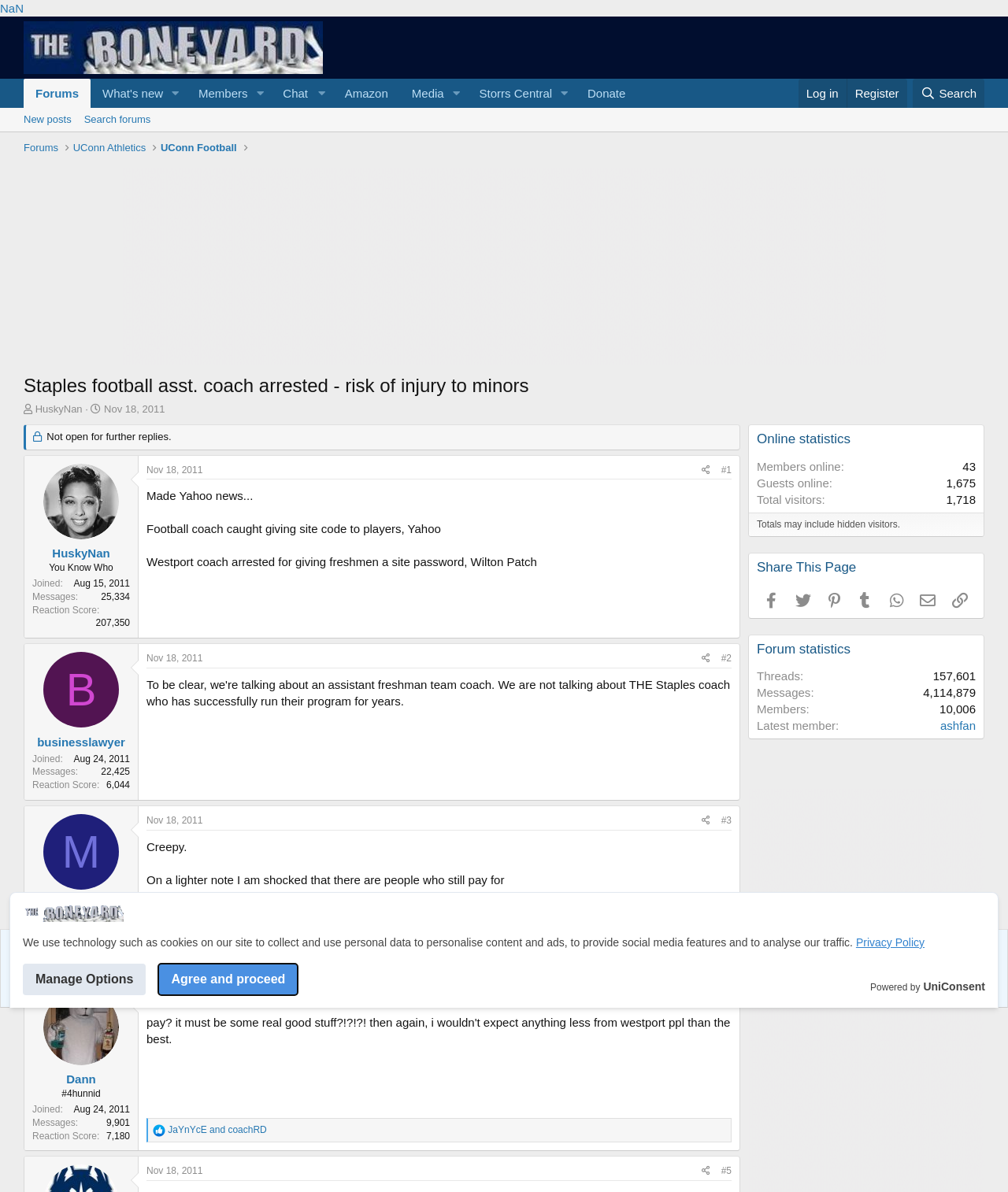Please provide the bounding box coordinates for the element that needs to be clicked to perform the instruction: "Click the 'Log in' button". The coordinates must consist of four float numbers between 0 and 1, formatted as [left, top, right, bottom].

[0.792, 0.066, 0.84, 0.09]